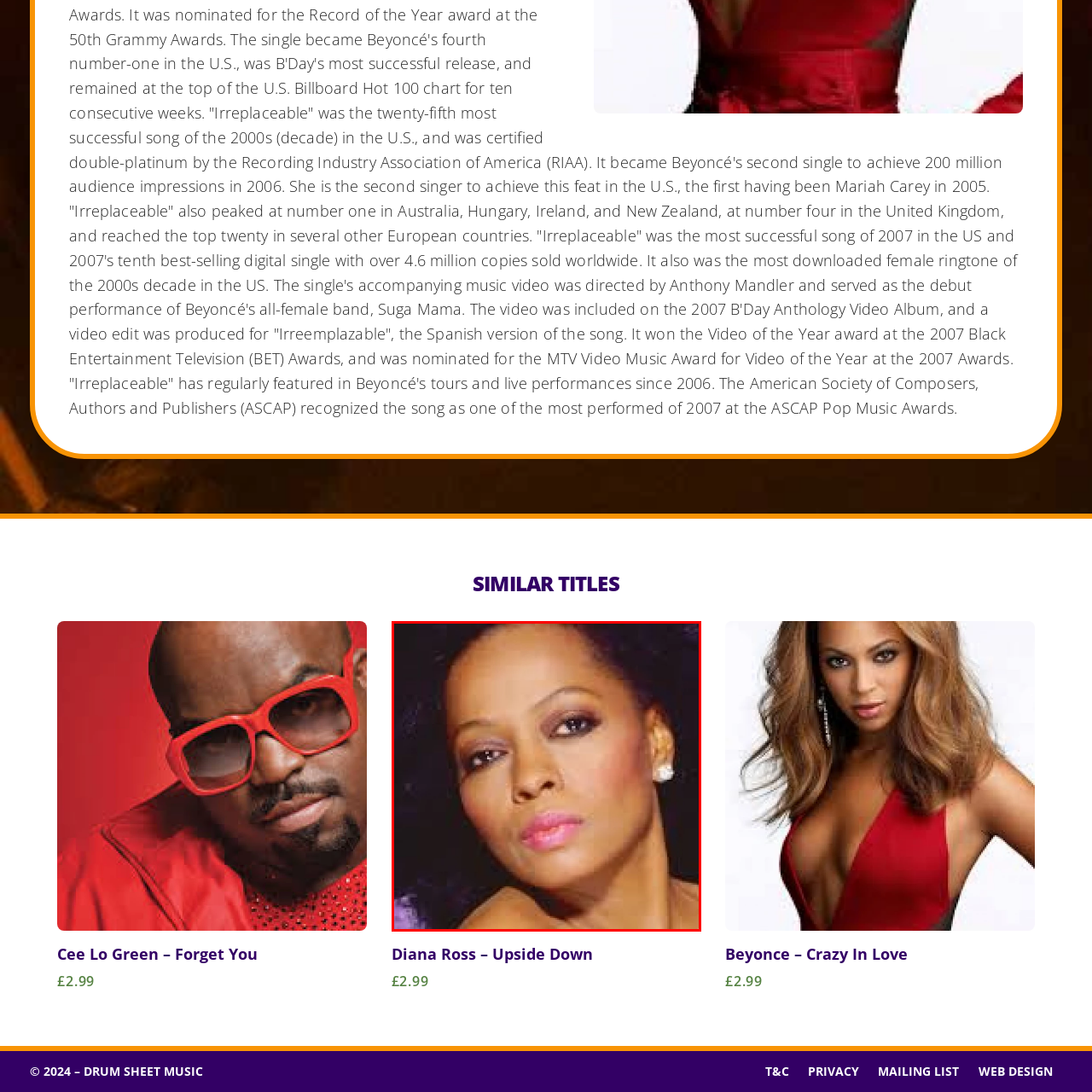Observe the content highlighted by the red box and supply a one-word or short phrase answer to the question: What type of earrings is the woman wearing?

Diamond stud earrings